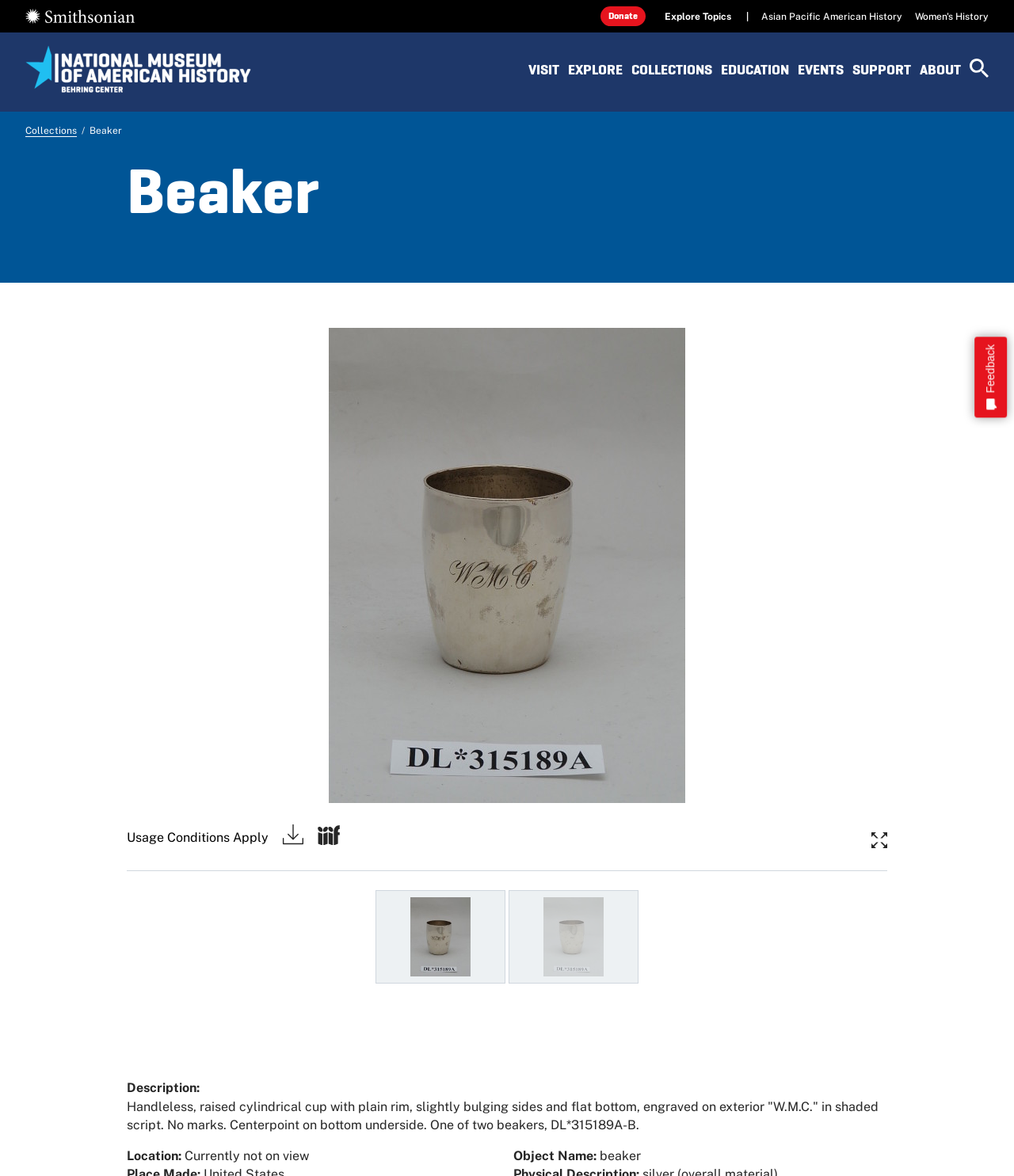Please provide a short answer using a single word or phrase for the question:
What is the shape of the beaker?

Cylindrical